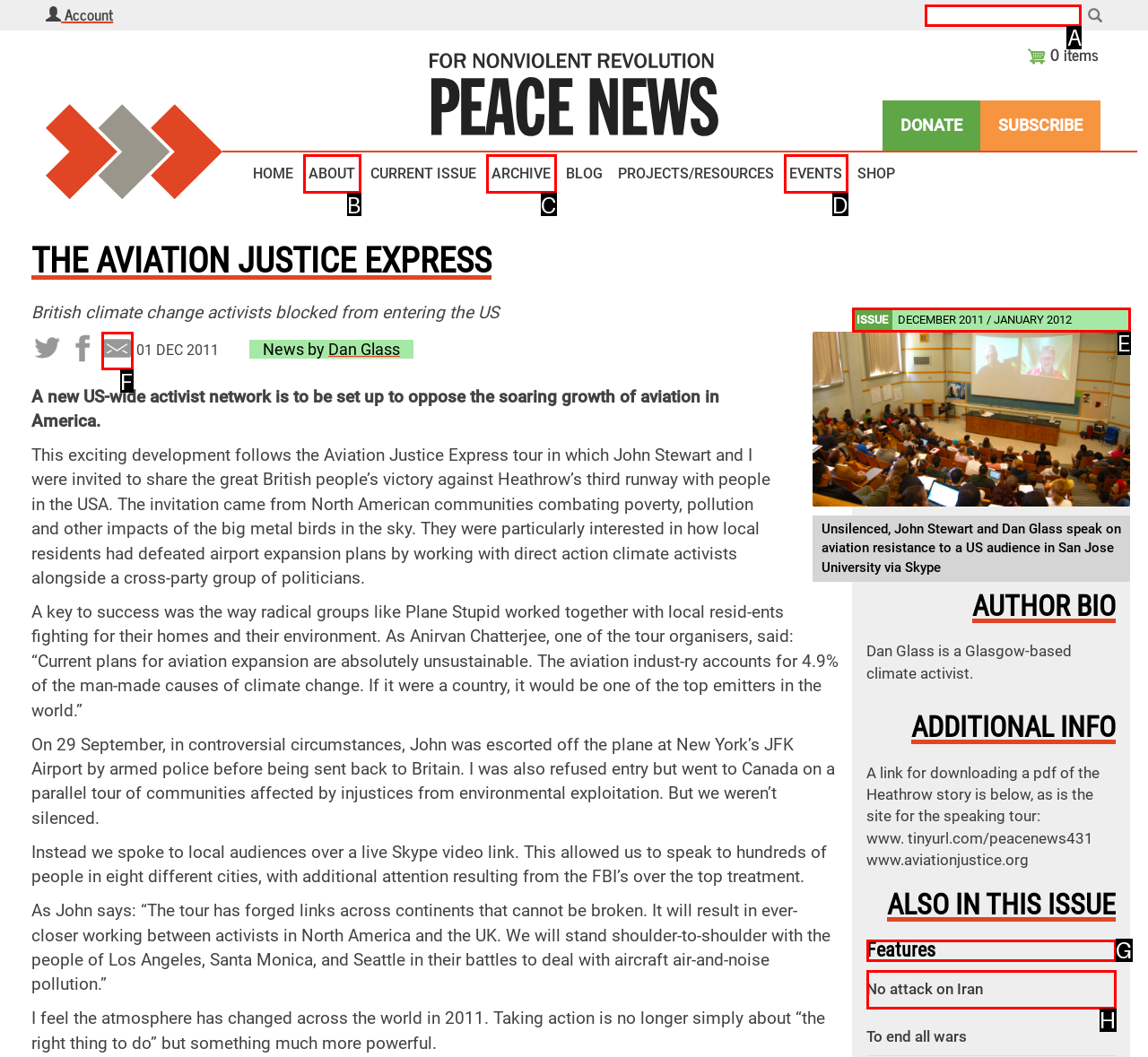Tell me which one HTML element best matches the description: About
Answer with the option's letter from the given choices directly.

B